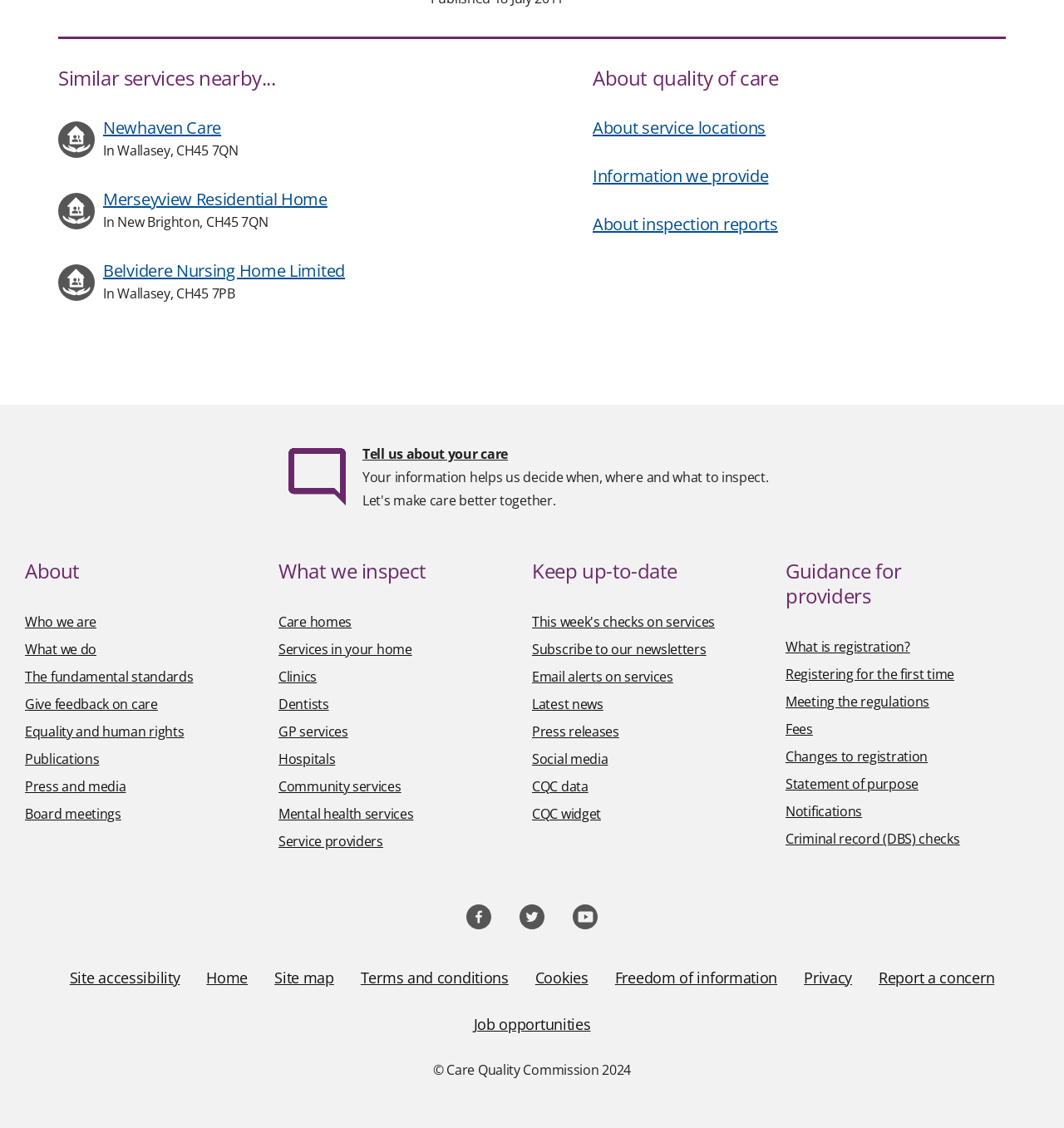Look at the image and write a detailed answer to the question: 
What is the location of Merseyview Residential Home?

I found the answer by looking at the text 'In New Brighton, CH45 7QN' which is located under the heading 'Merseyview Residential Home'.